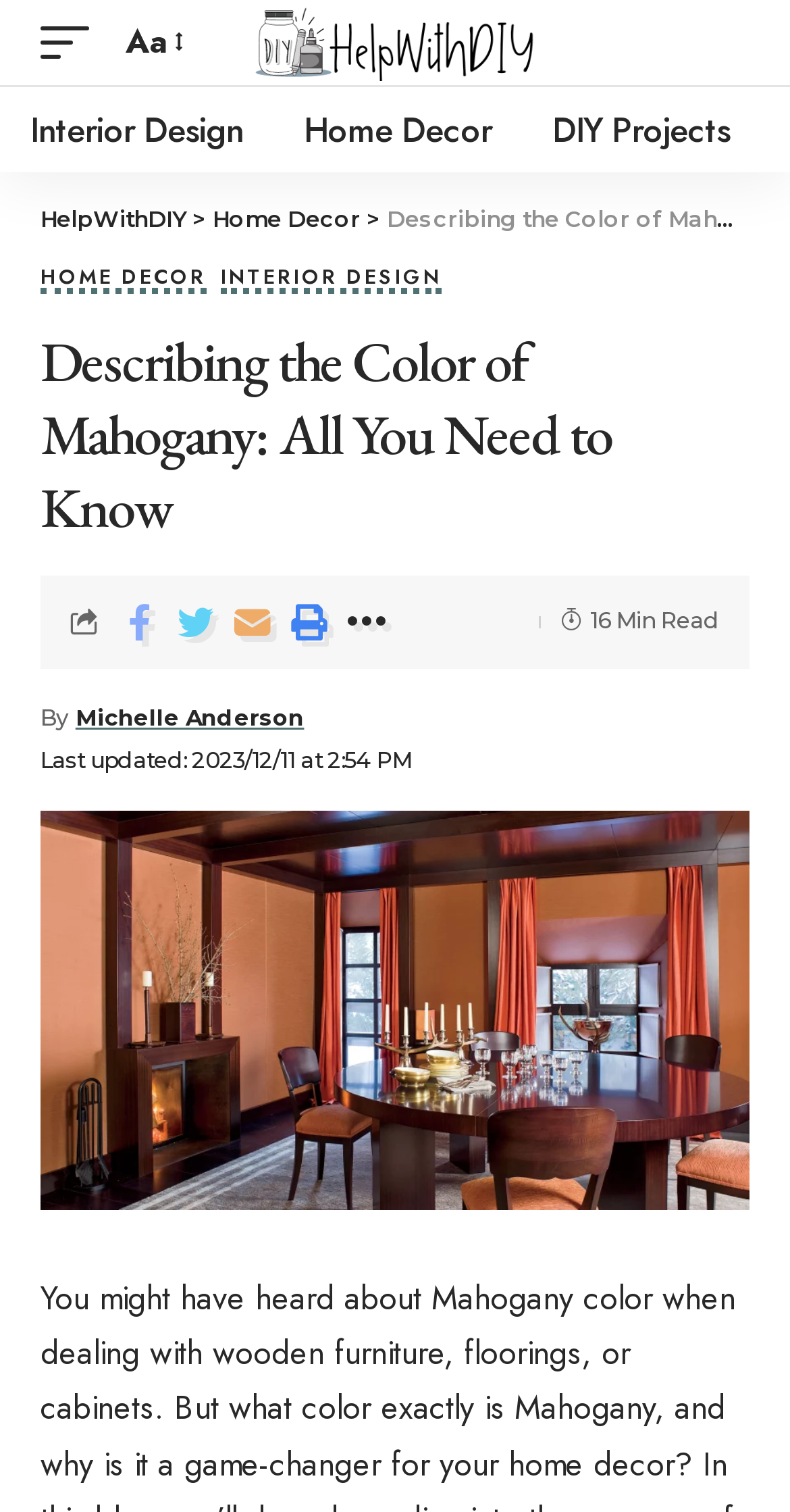Locate the bounding box coordinates of the clickable region necessary to complete the following instruction: "go to HelpWithDIY homepage". Provide the coordinates in the format of four float numbers between 0 and 1, i.e., [left, top, right, bottom].

[0.321, 0.002, 0.679, 0.054]